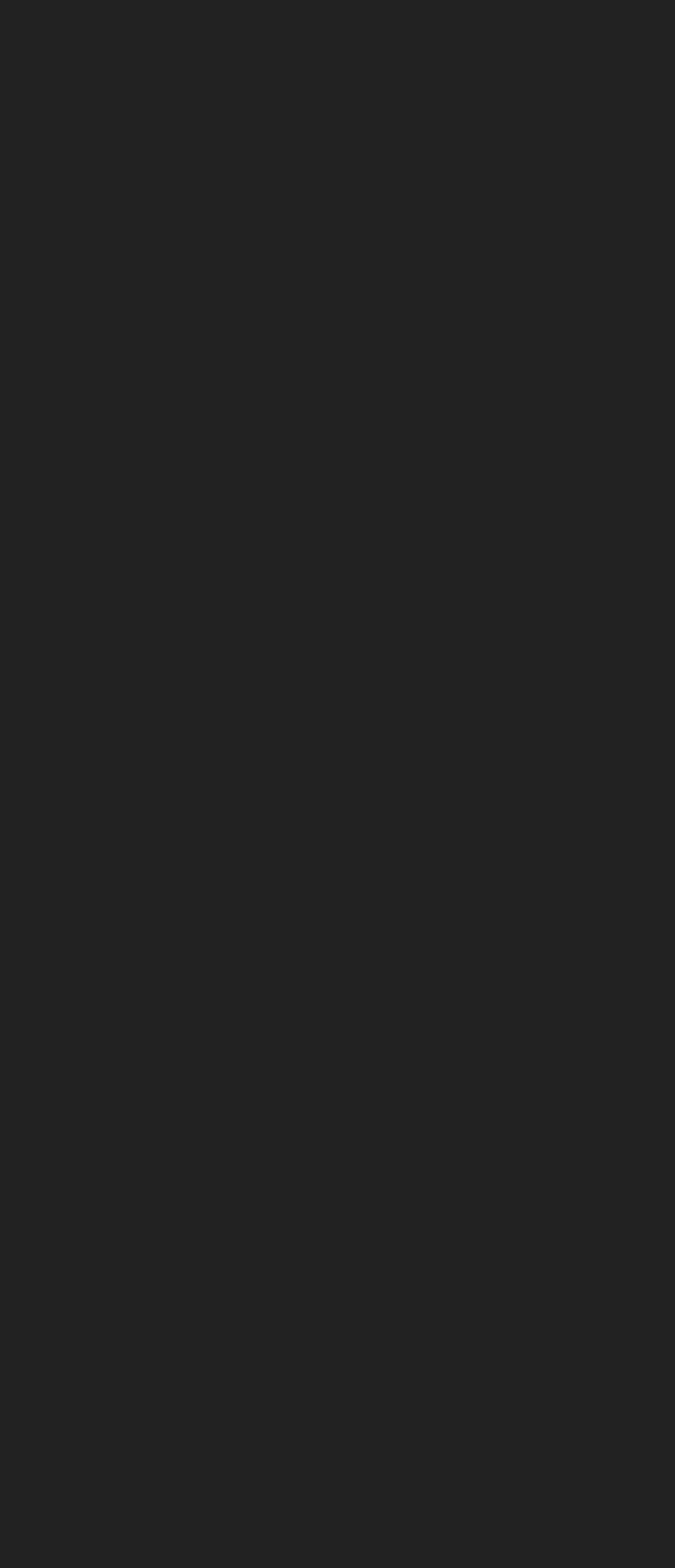What social media platforms are listed? Look at the image and give a one-word or short phrase answer.

Facebook, Twitter, Instagram, YouTube